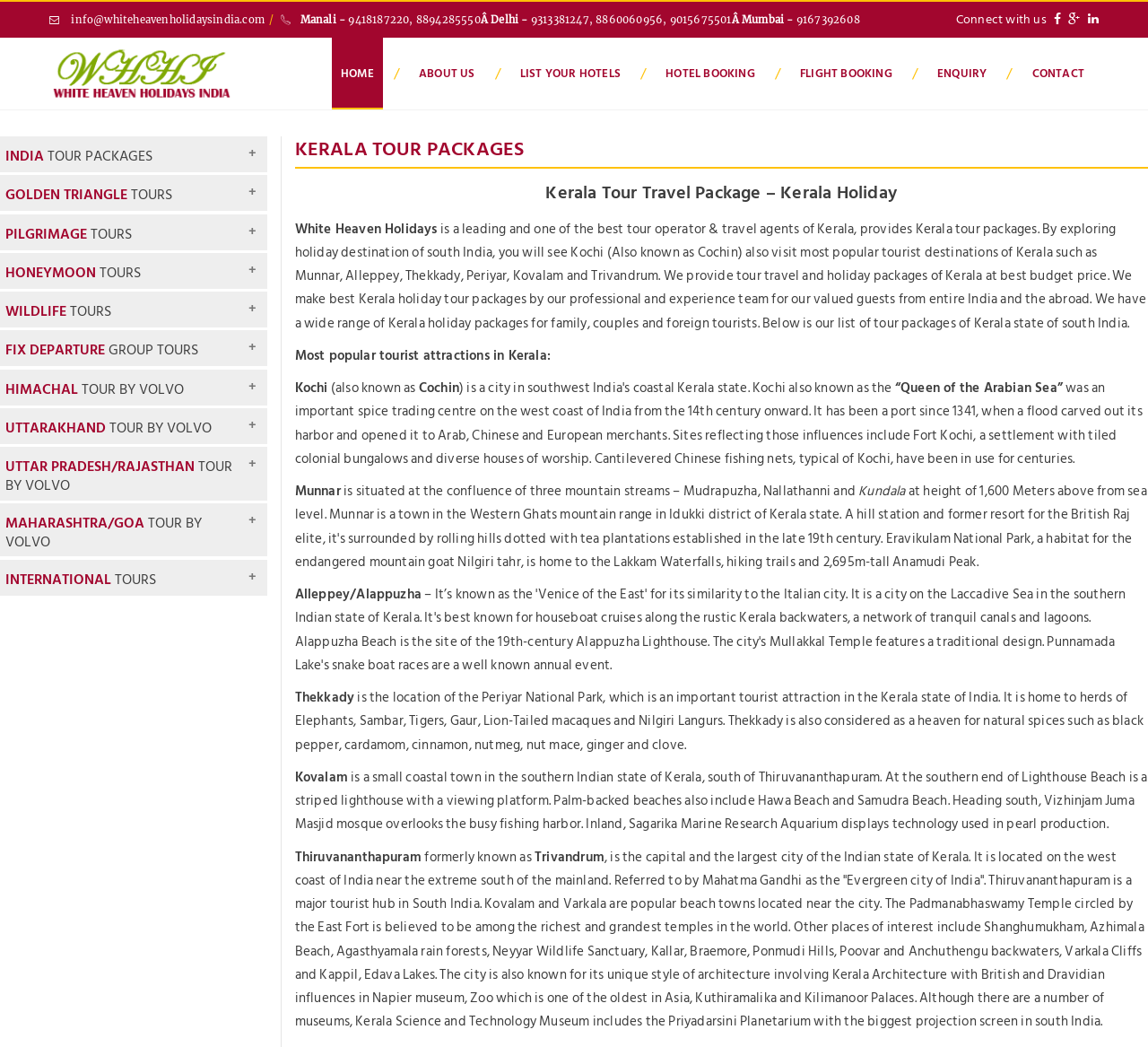Identify the bounding box of the UI component described as: "Hotel Booking".

[0.572, 0.036, 0.665, 0.105]